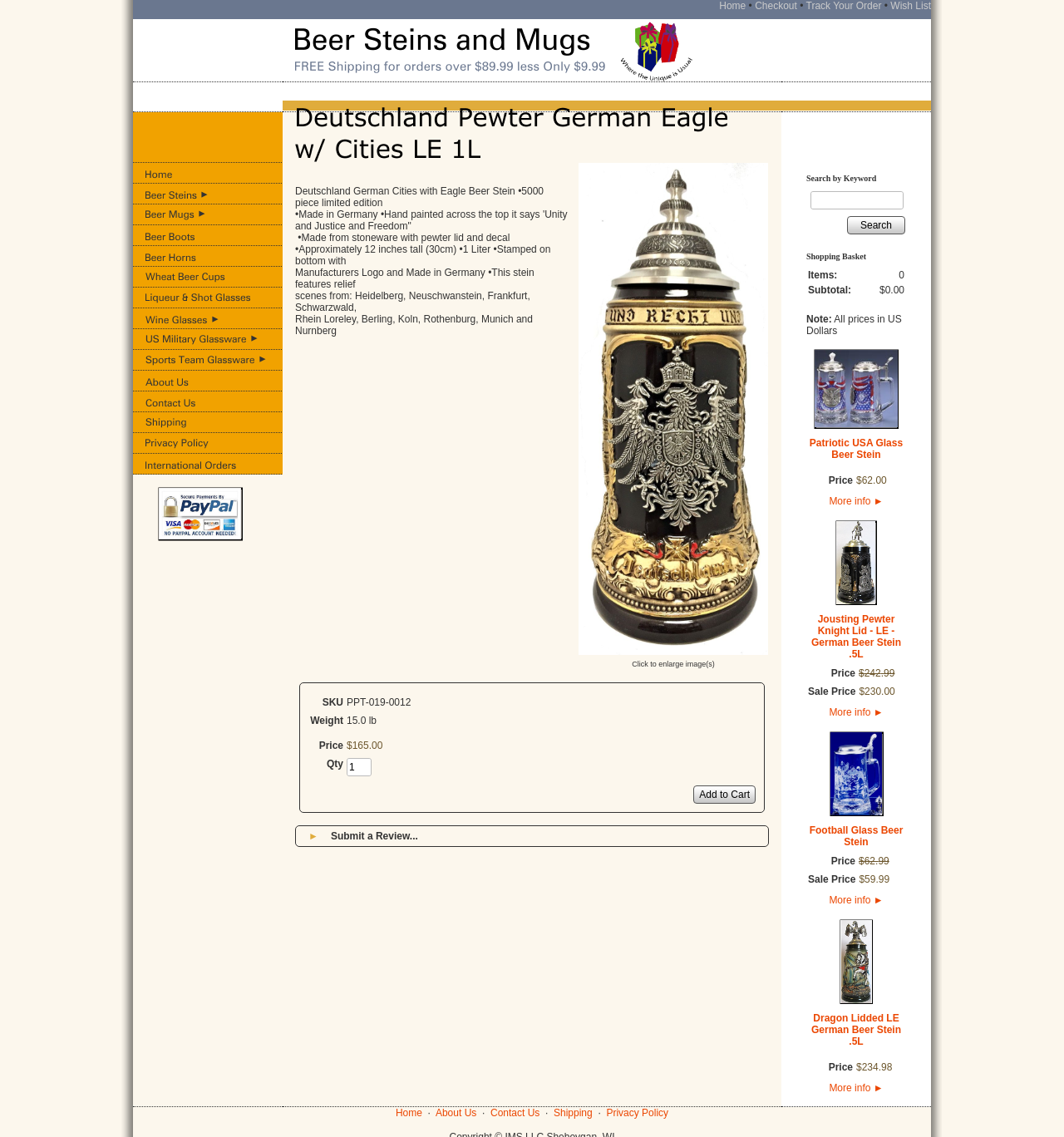Specify the bounding box coordinates of the element's region that should be clicked to achieve the following instruction: "View Beer Steins and Mugs". The bounding box coordinates consist of four float numbers between 0 and 1, in the format [left, top, right, bottom].

[0.266, 0.061, 0.875, 0.072]